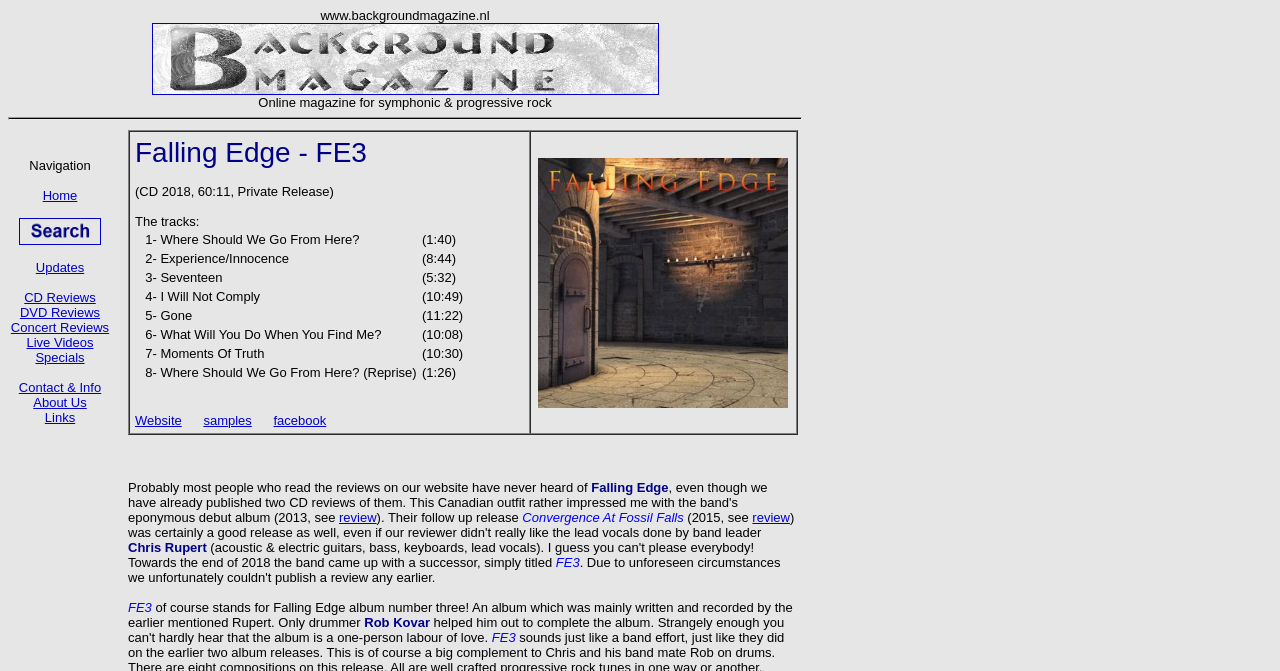What is the duration of the first track?
Based on the visual details in the image, please answer the question thoroughly.

The first track is 'Where Should We Go From Here?' and its duration is mentioned as 1:40 in the table listing the tracks of the album.